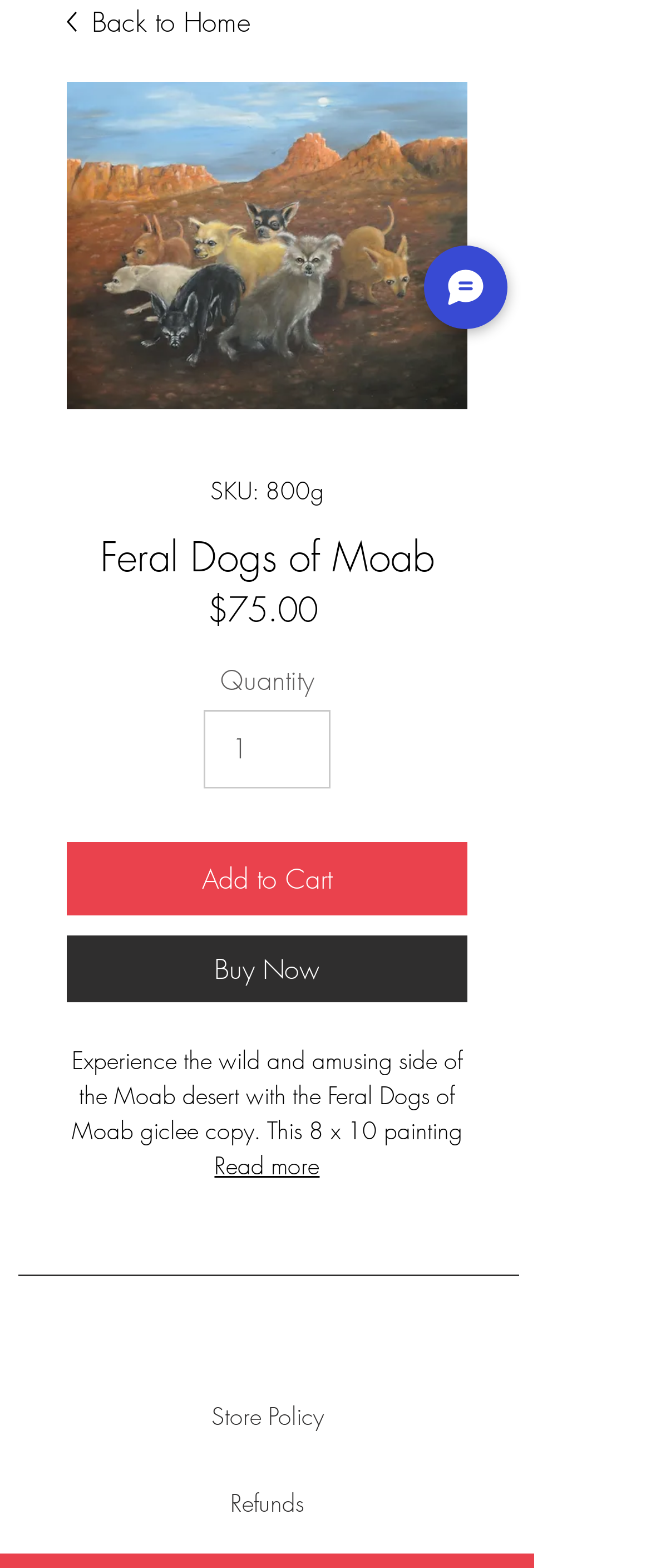From the element description aria-label="Twitter", predict the bounding box coordinates of the UI element. The coordinates must be specified in the format (top-left x, top-left y, bottom-right x, bottom-right y) and should be within the 0 to 1 range.

[0.362, 0.829, 0.462, 0.87]